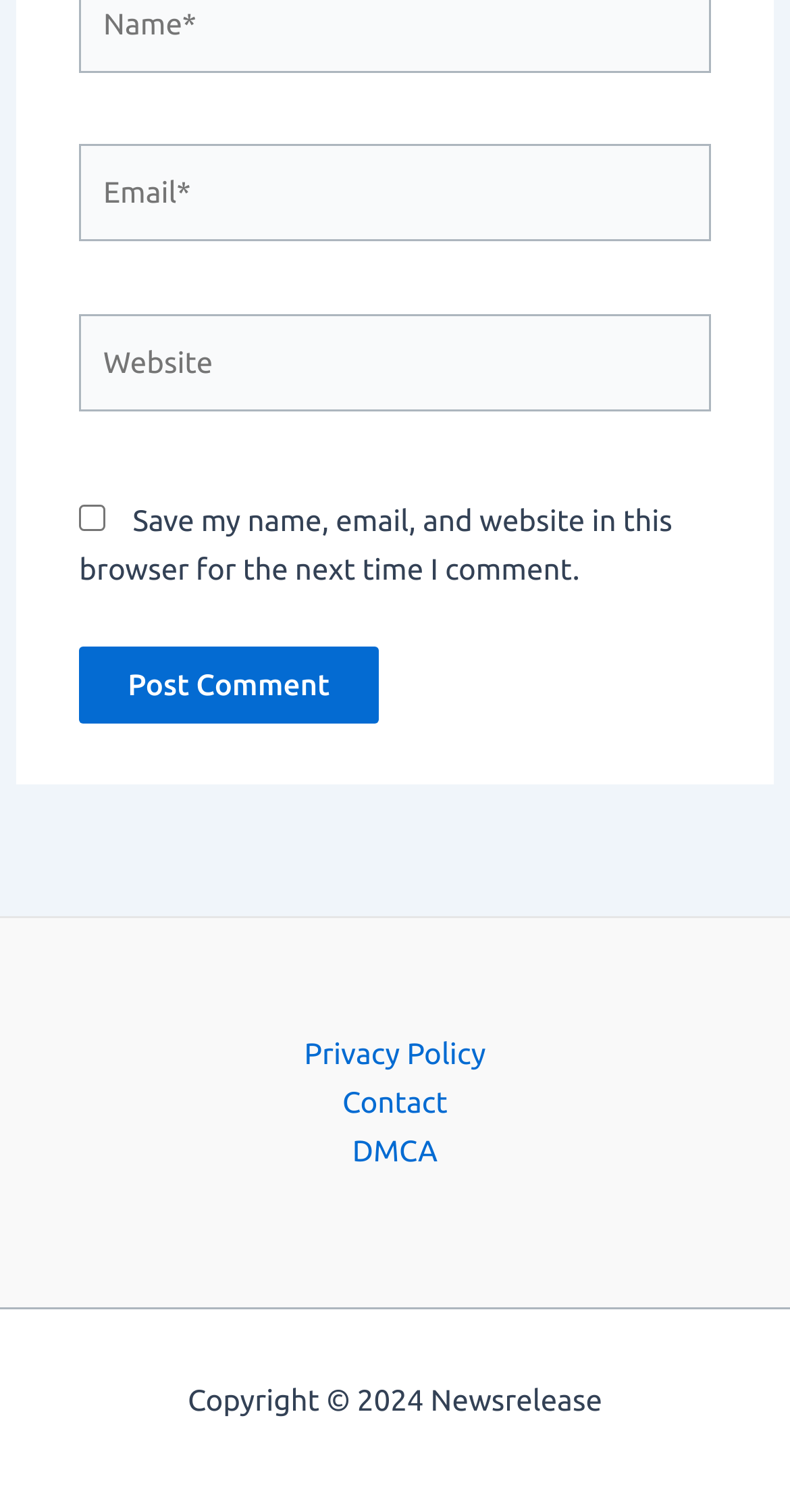What is the purpose of the checkbox? Examine the screenshot and reply using just one word or a brief phrase.

Save comment info